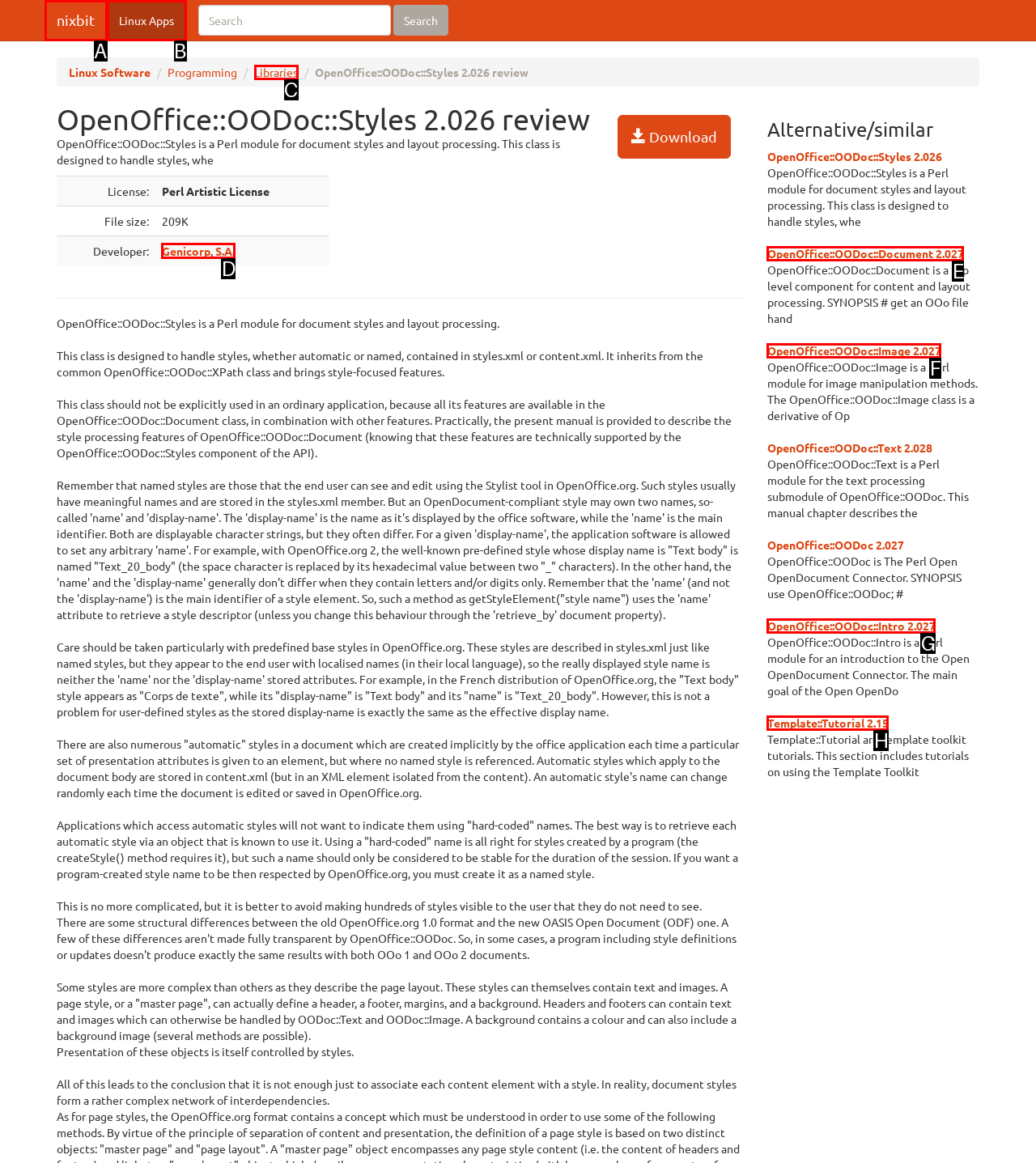Identify the HTML element to click to execute this task: visit Genicorp, S.A. website Respond with the letter corresponding to the proper option.

D